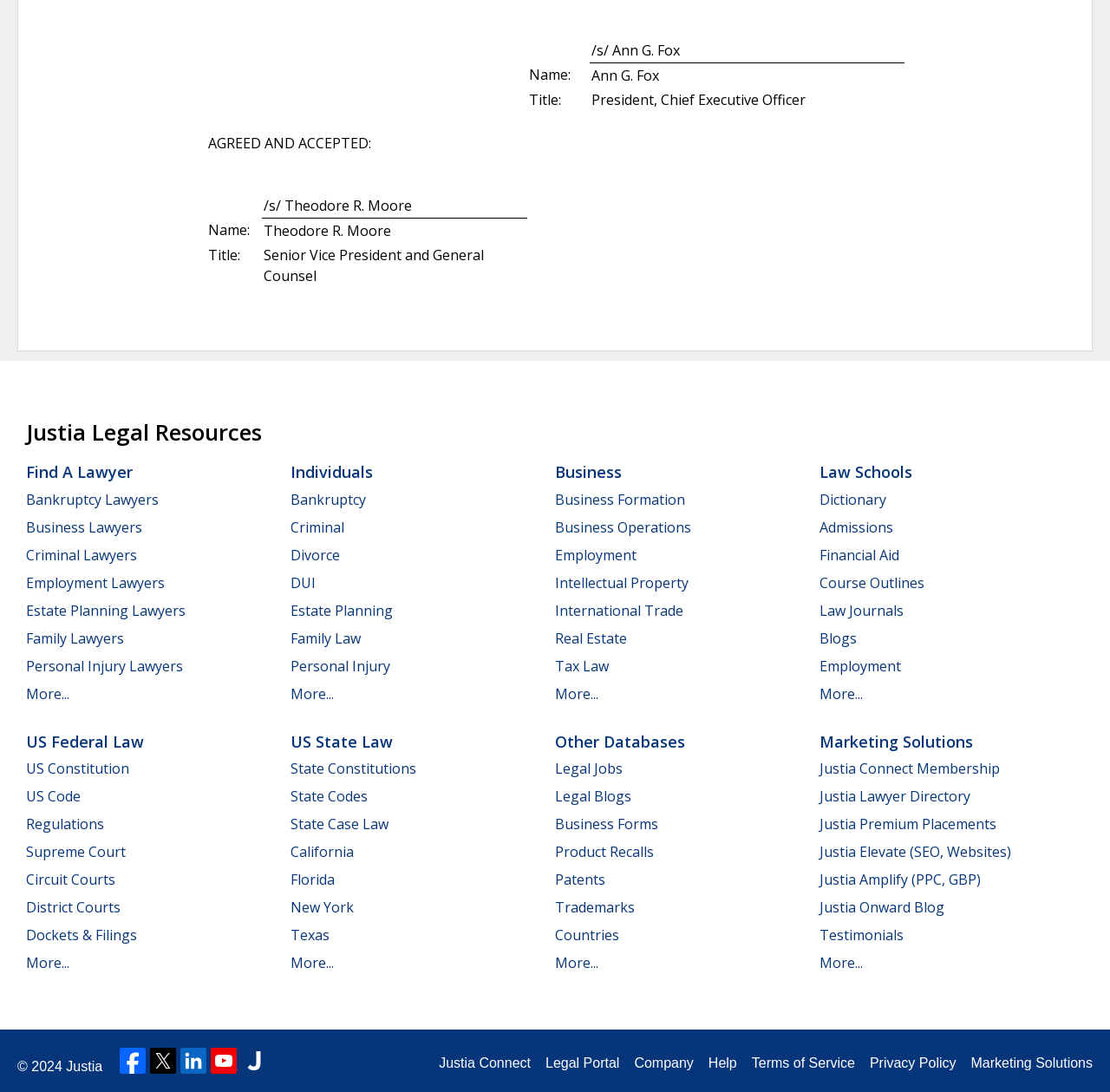Provide the bounding box coordinates for the UI element described in this sentence: "More...". The coordinates should be four float values between 0 and 1, i.e., [left, top, right, bottom].

[0.738, 0.873, 0.777, 0.89]